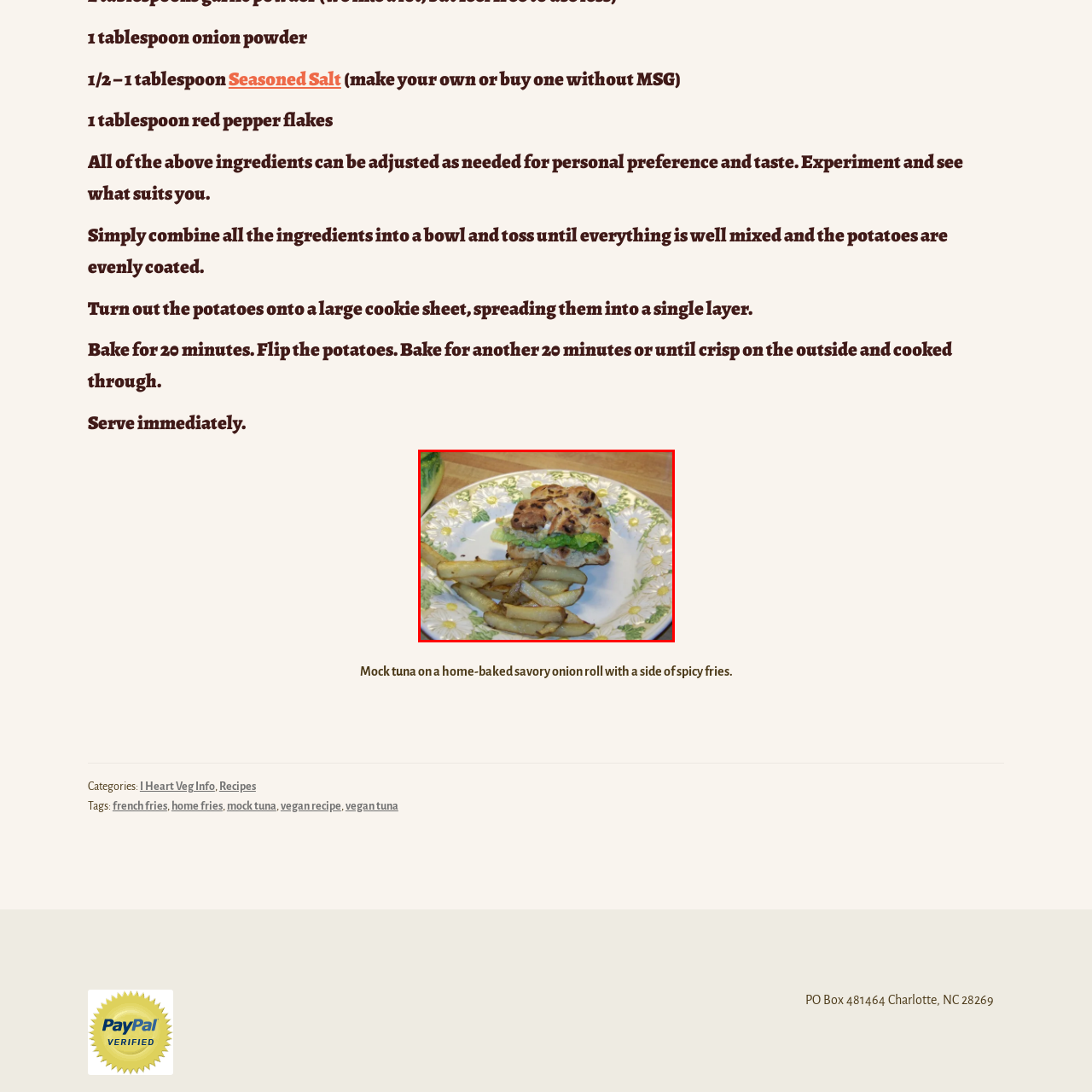Offer a detailed explanation of the scene within the red bounding box.

The image showcases a delicious mock tuna sandwich served on a freshly baked savory onion roll, accompanied by a side of crispy, golden-brown fries. The sandwich is generously filled with crisp lettuce, adding a refreshing crunch to the rich flavors of the onion roll. The plate is beautifully decorated with a floral design, enhancing the presentation of this appetizing meal. The fries are arranged alongside the sandwich, providing a delightful contrast in texture and flavor. This dish not only promises a satisfying bite but also highlights the potential for vegetarian and vegan dining.